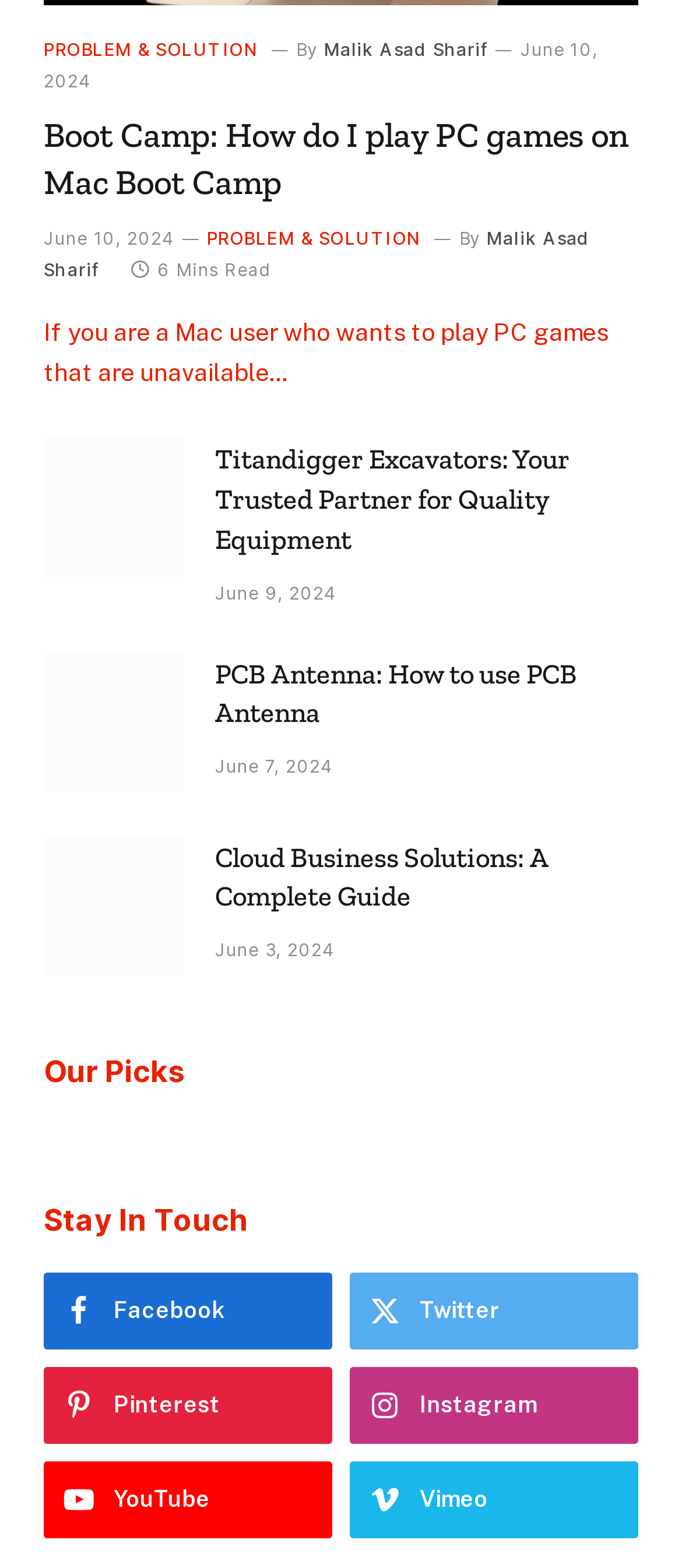Identify the bounding box for the UI element specified in this description: "Twitter". The coordinates must be four float numbers between 0 and 1, formatted as [left, top, right, bottom].

[0.513, 0.812, 0.936, 0.861]